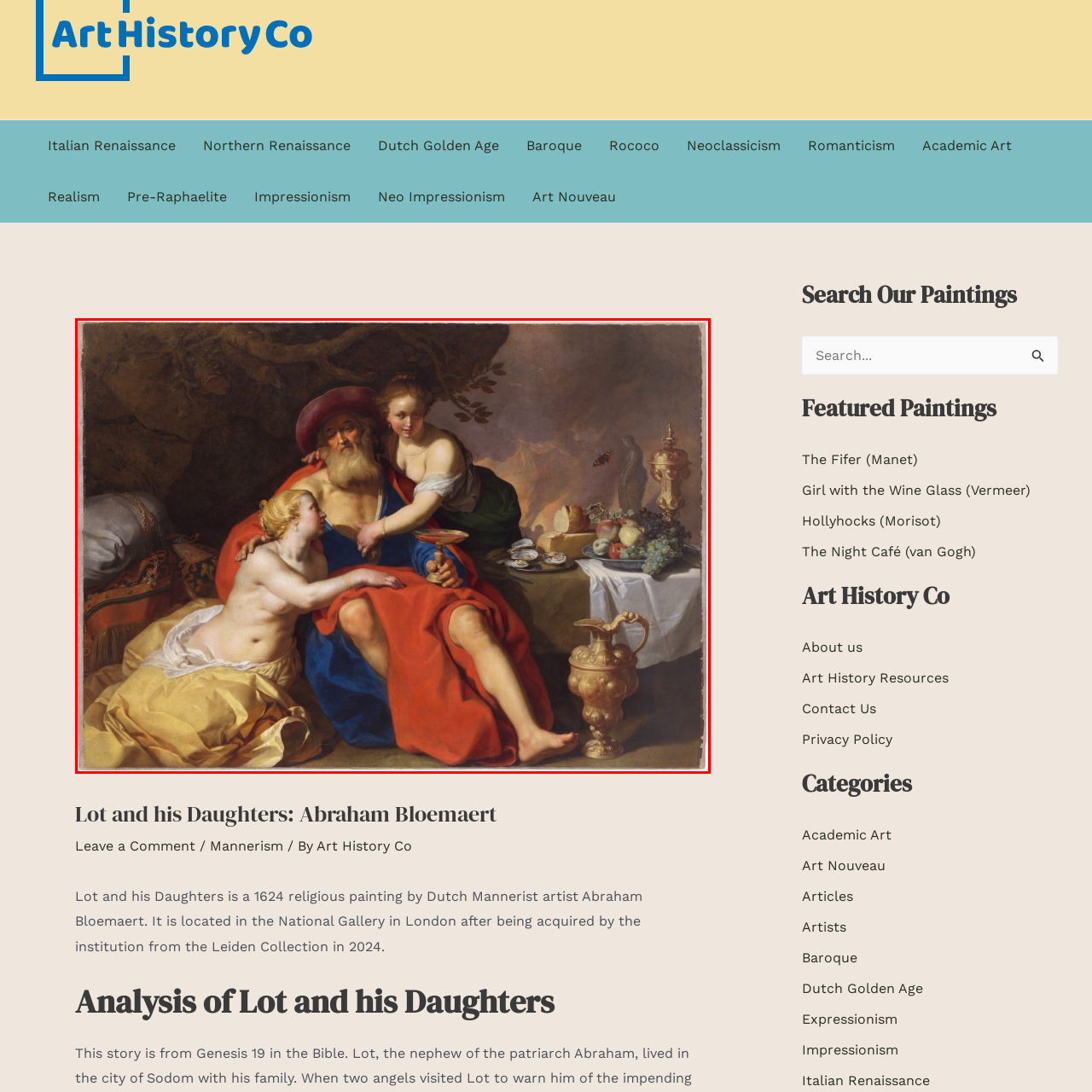Direct your attention to the part of the image marked by the red boundary and give a detailed response to the following question, drawing from the image: Where is the painting 'Lot and his Daughters' currently housed?

According to the caption, the painting was acquired by the National Gallery in London from the Leiden Collection in 2024, which implies that it is currently housed in the National Gallery.